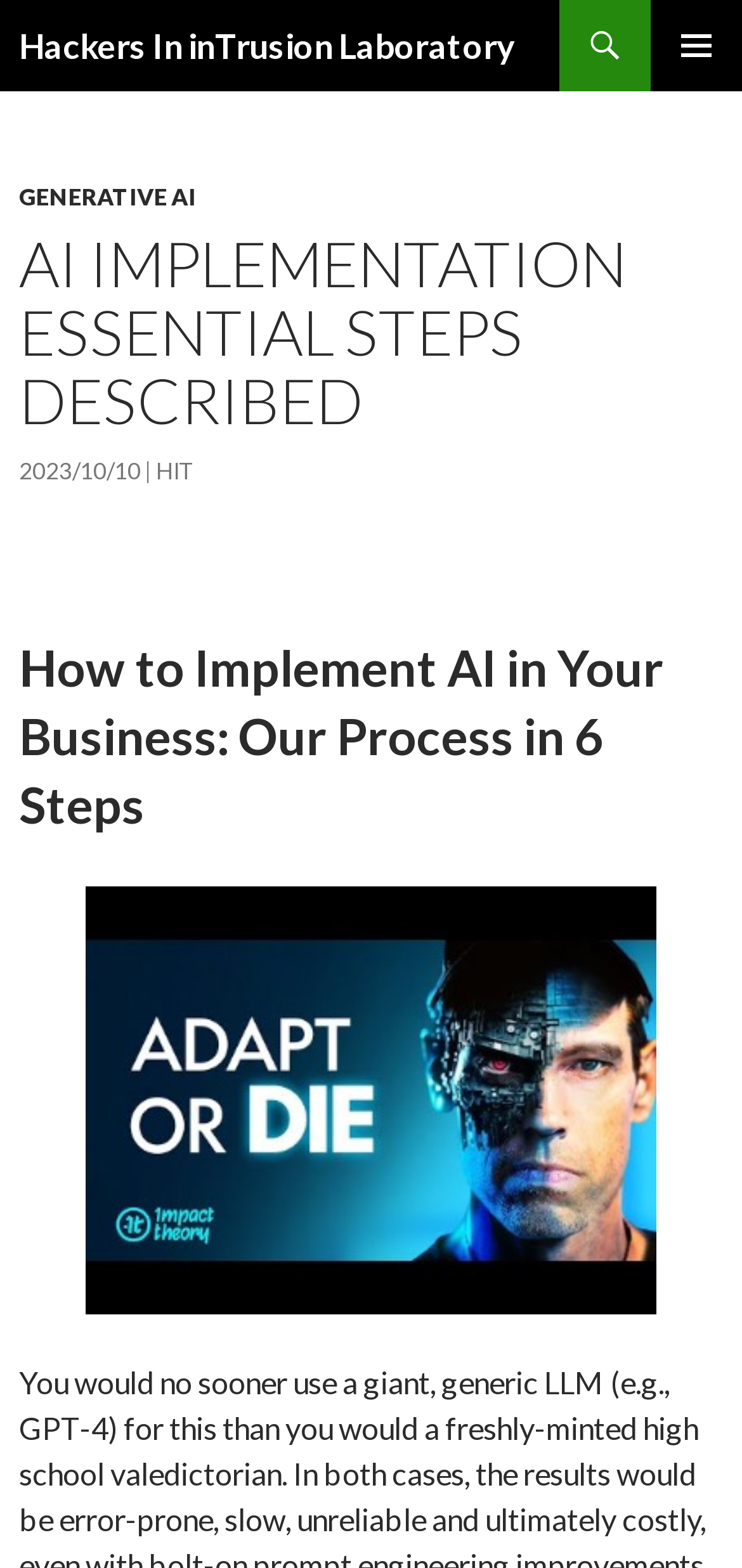Identify the bounding box coordinates for the UI element described as follows: 2023/10/10. Use the format (top-left x, top-left y, bottom-right x, bottom-right y) and ensure all values are floating point numbers between 0 and 1.

[0.026, 0.291, 0.19, 0.309]